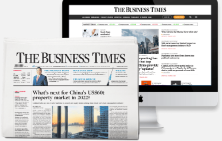Please provide a brief answer to the following inquiry using a single word or phrase:
What is displayed on the desktop computer?

Digital platform of the newspaper